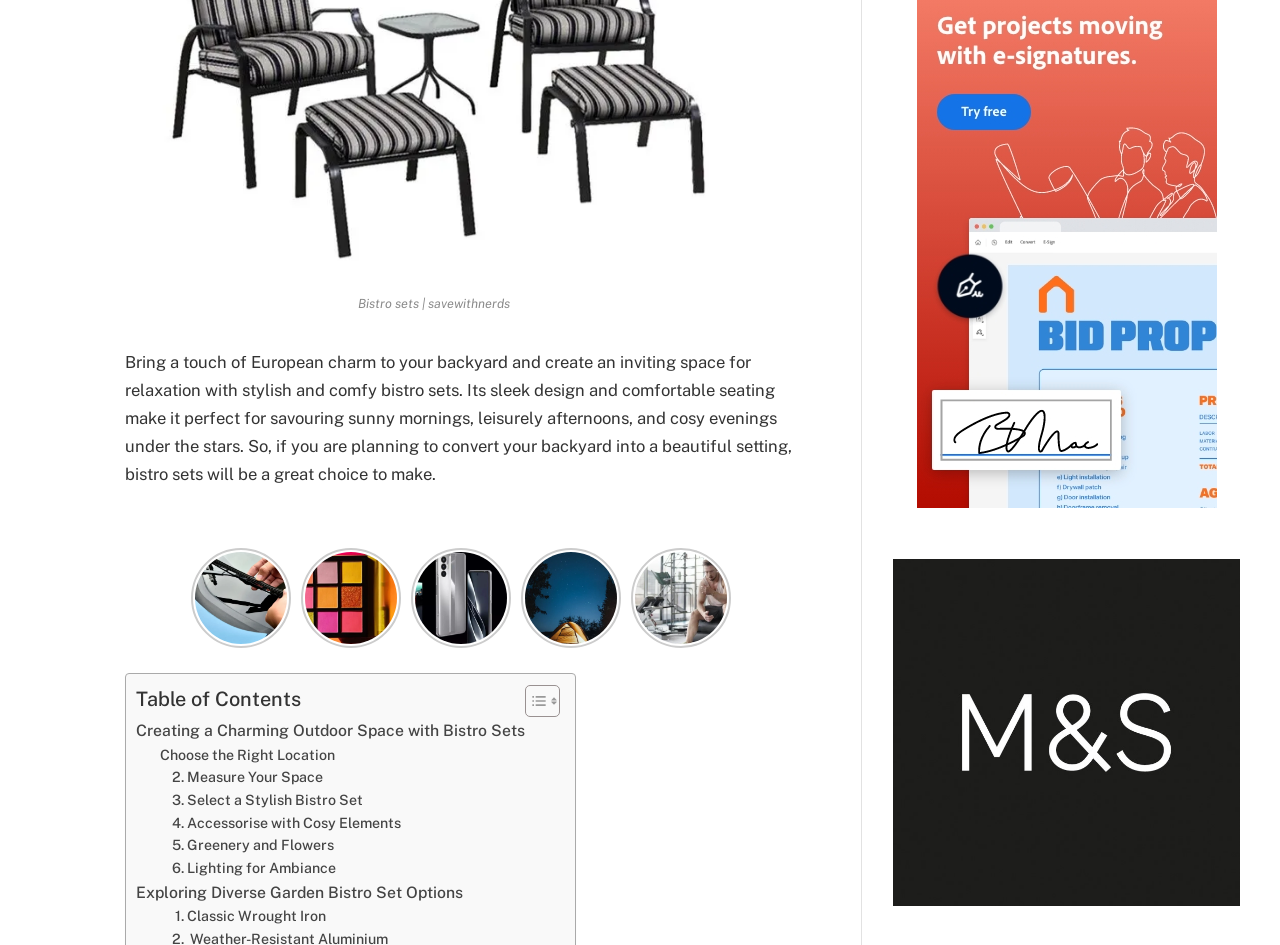Identify the bounding box for the UI element described as: "alt="Adobe WW"". Ensure the coordinates are four float numbers between 0 and 1, formatted as [left, top, right, bottom].

[0.716, 0.522, 0.95, 0.54]